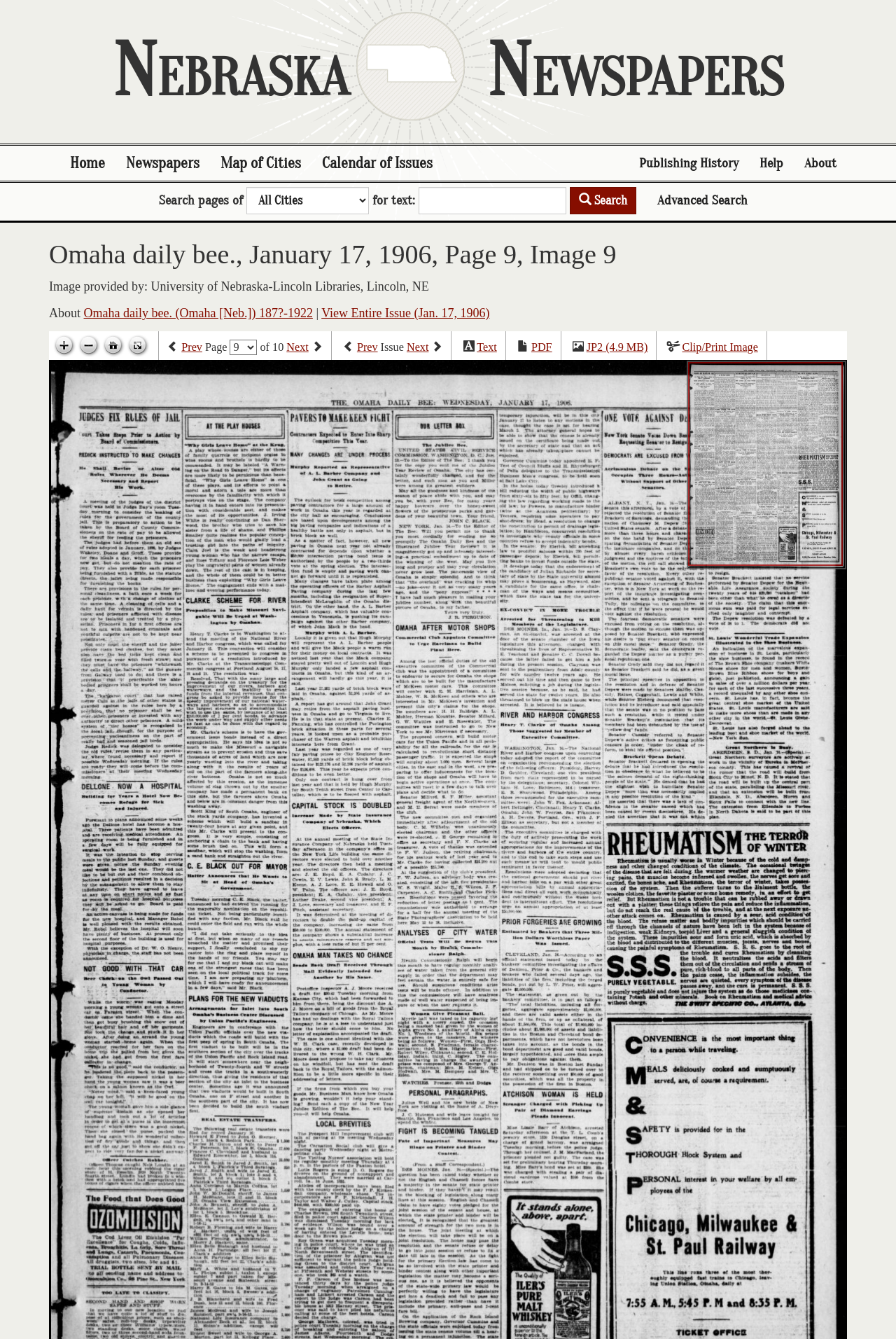From the element description: "15th Anniversary", extract the bounding box coordinates of the UI element. The coordinates should be expressed as four float numbers between 0 and 1, in the order [left, top, right, bottom].

None